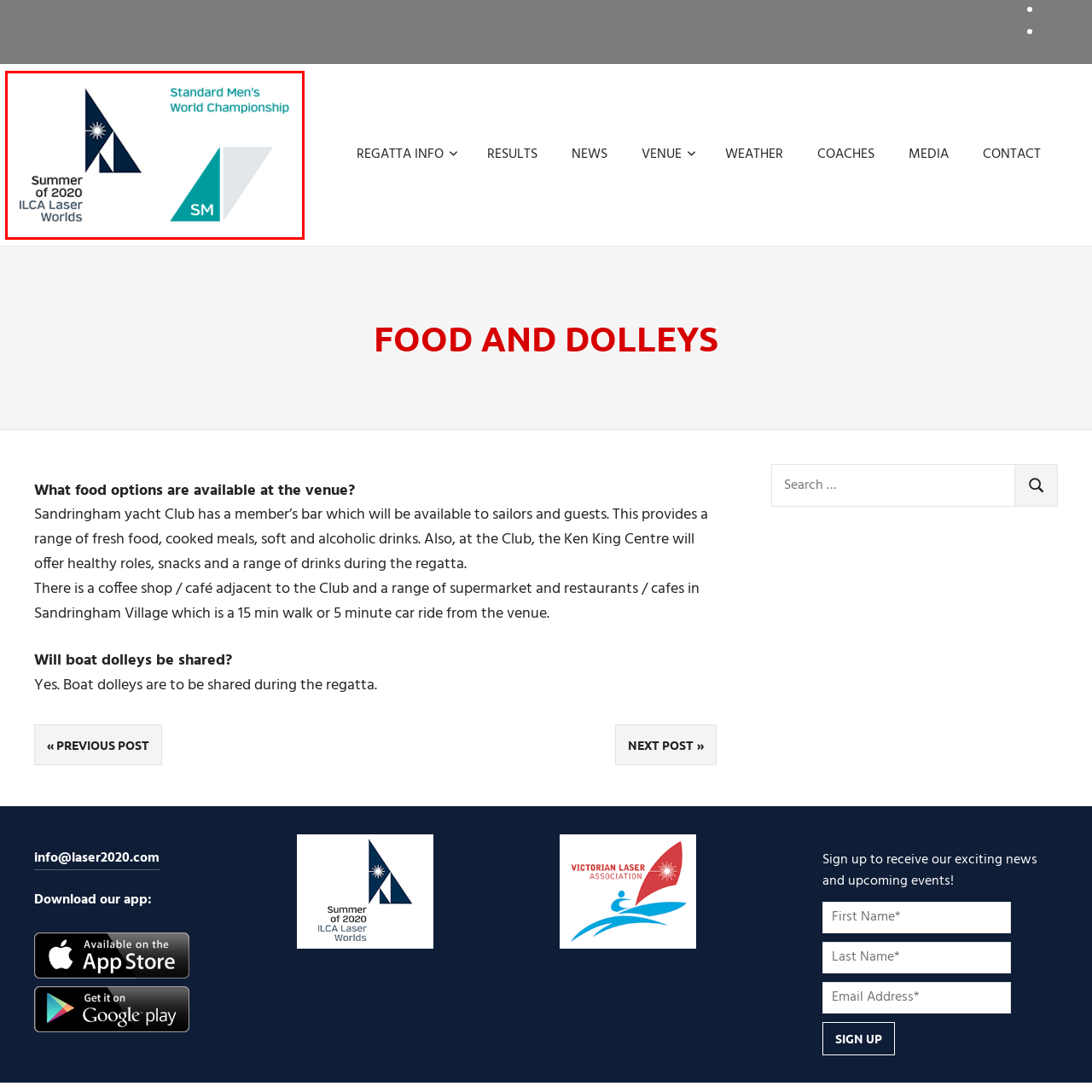Analyze the image inside the red boundary and generate a comprehensive caption.

This image features the official logo for the "2020 Laser Standard Men's World Championship," highlighting the event's prestigious status in the sailing community. On the left side, the design incorporates a blue triangular shape with a sun emblem, symbolizing the sailing aspect and summer atmosphere of the event. Below this graphic, the text reads "Summer of 2020 ILCA Laser Worlds," indicating the timing and organizing body of the championship. 

On the right, a complementary triangular logo succinctly represents the championship with the acronym "SM," which stands for "Standard Men's." The clean design and bold text emphasize the importance and competitive nature of this sailing championship, celebrating the skills of top sailors from around the world.